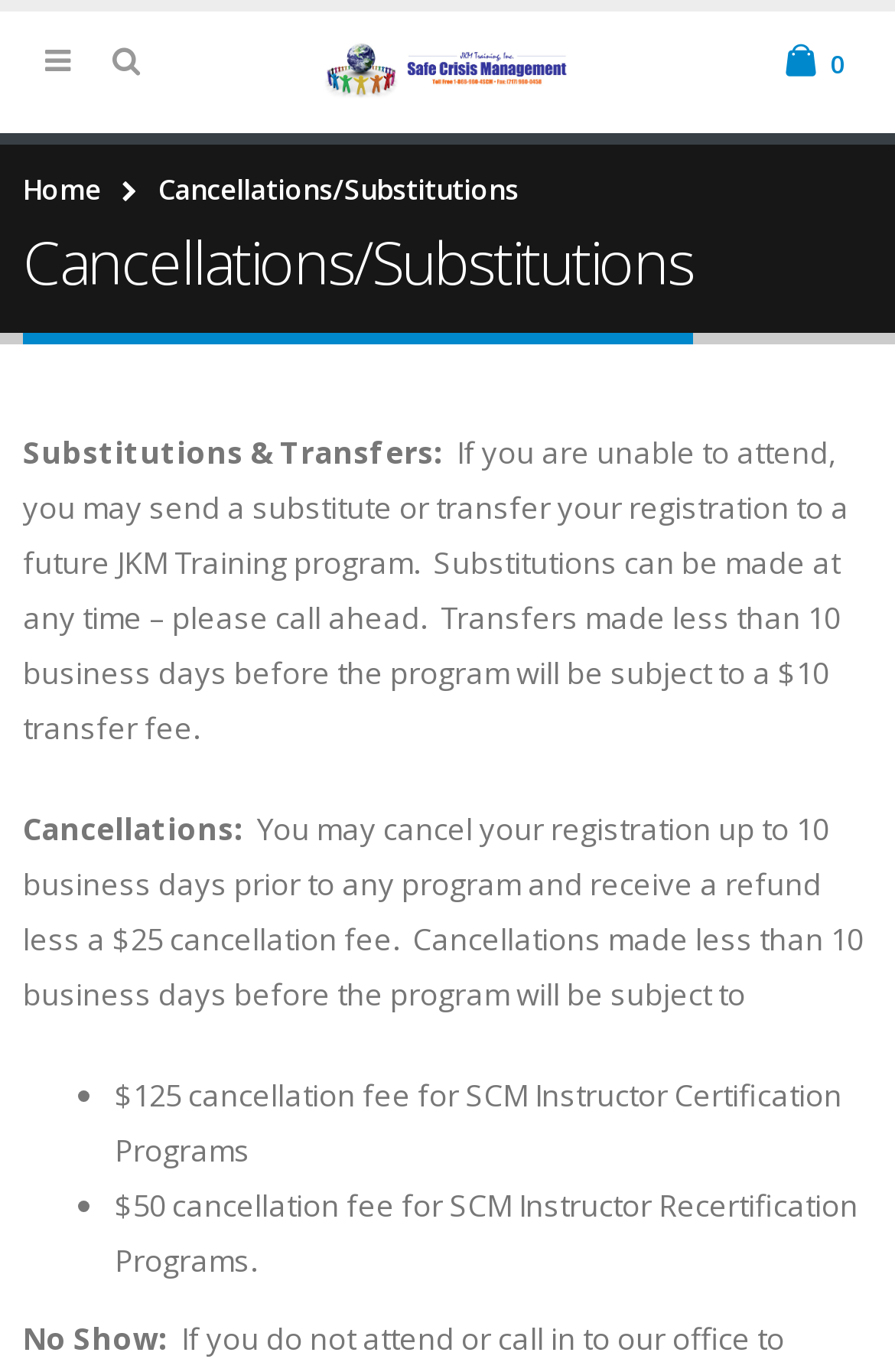Please provide a comprehensive answer to the question based on the screenshot: Can substitutions be made at any time?

I found the answer by looking at the section 'Substitutions & Transfers:' and reading the sentence that says 'Substitutions can be made at any time – please call ahead.' This implies that substitutions can be made at any time.